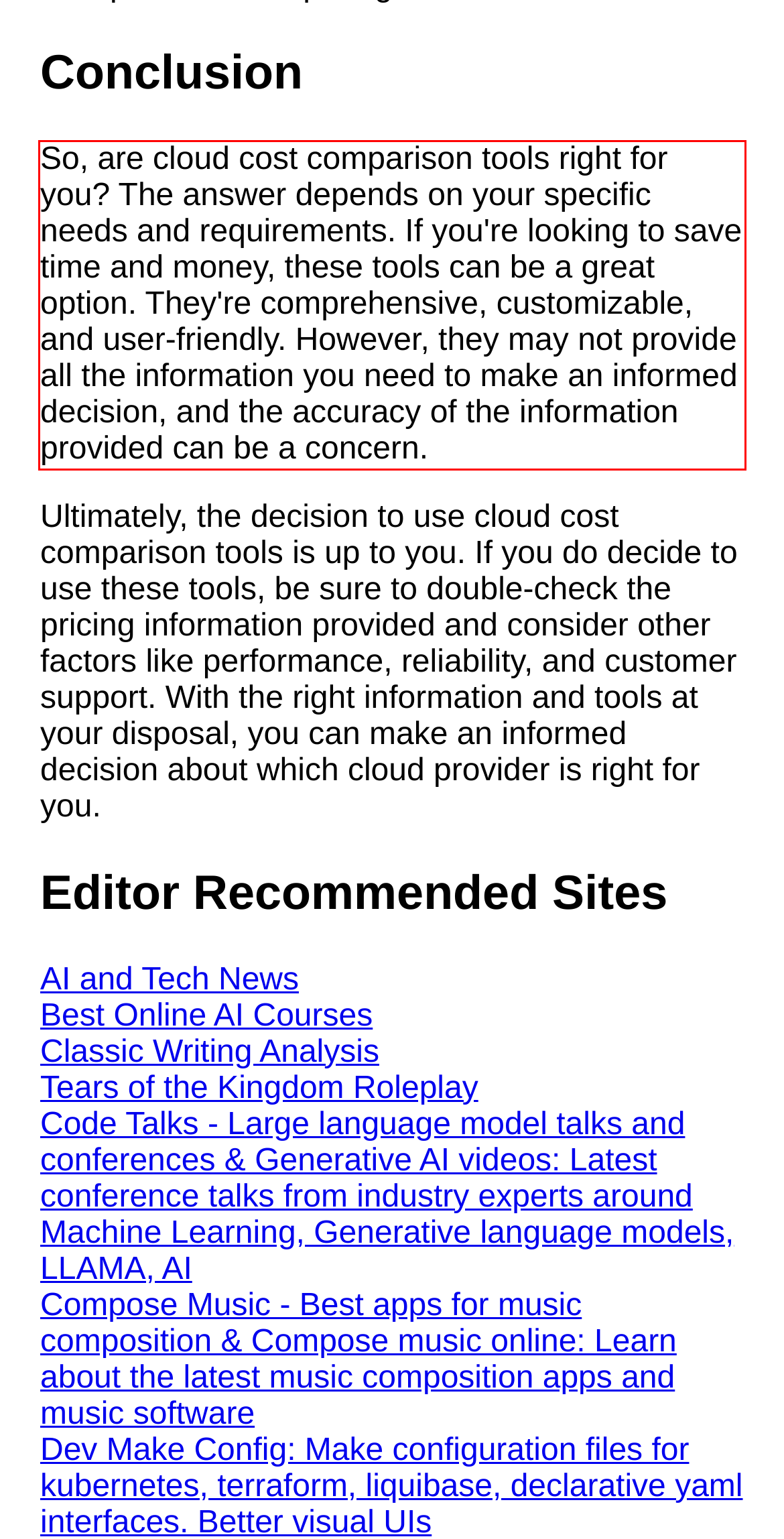Please identify and extract the text from the UI element that is surrounded by a red bounding box in the provided webpage screenshot.

So, are cloud cost comparison tools right for you? The answer depends on your specific needs and requirements. If you're looking to save time and money, these tools can be a great option. They're comprehensive, customizable, and user-friendly. However, they may not provide all the information you need to make an informed decision, and the accuracy of the information provided can be a concern.